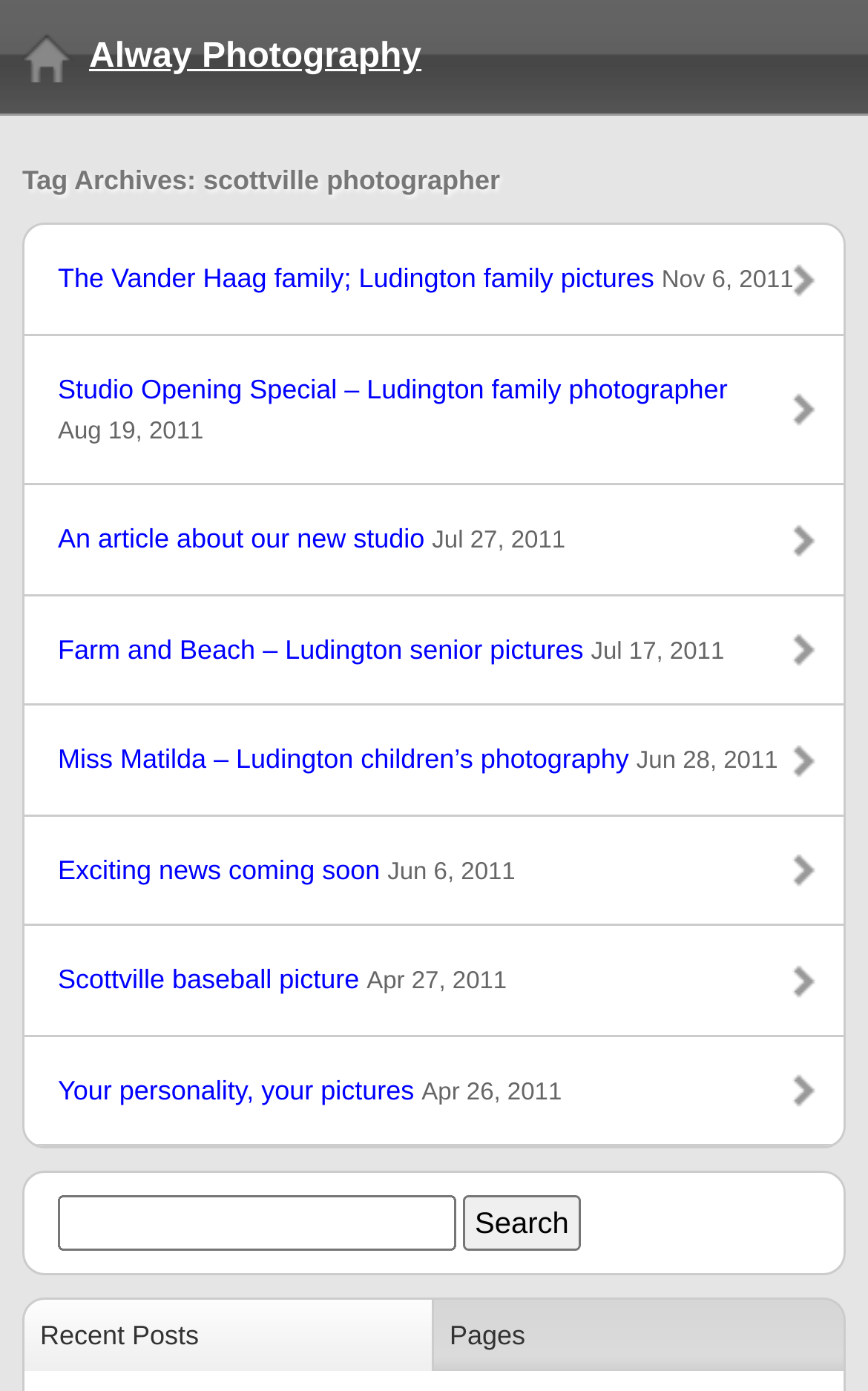Describe all the significant parts and information present on the webpage.

This webpage is about Alway Photography, a photographer based in Scottville. At the top, there is a heading with the studio's name, "Alway Photography", which is also a link. Below it, there is a subheading "Tag Archives: scottville photographer". 

Under the subheading, there are 8 links to different articles or blog posts, each with a title and a date. These links are arranged vertically, one below the other, and take up most of the page. The titles of the links include "The Vander Haag family; Ludington family pictures", "Studio Opening Special – Ludington family photographer", and "Scottville baseball picture", among others.

At the bottom of the page, there is a search bar with a text box and a "Search" button next to it. On the bottom left, there are two links, "Recent Posts" and "Pages", which are aligned horizontally.